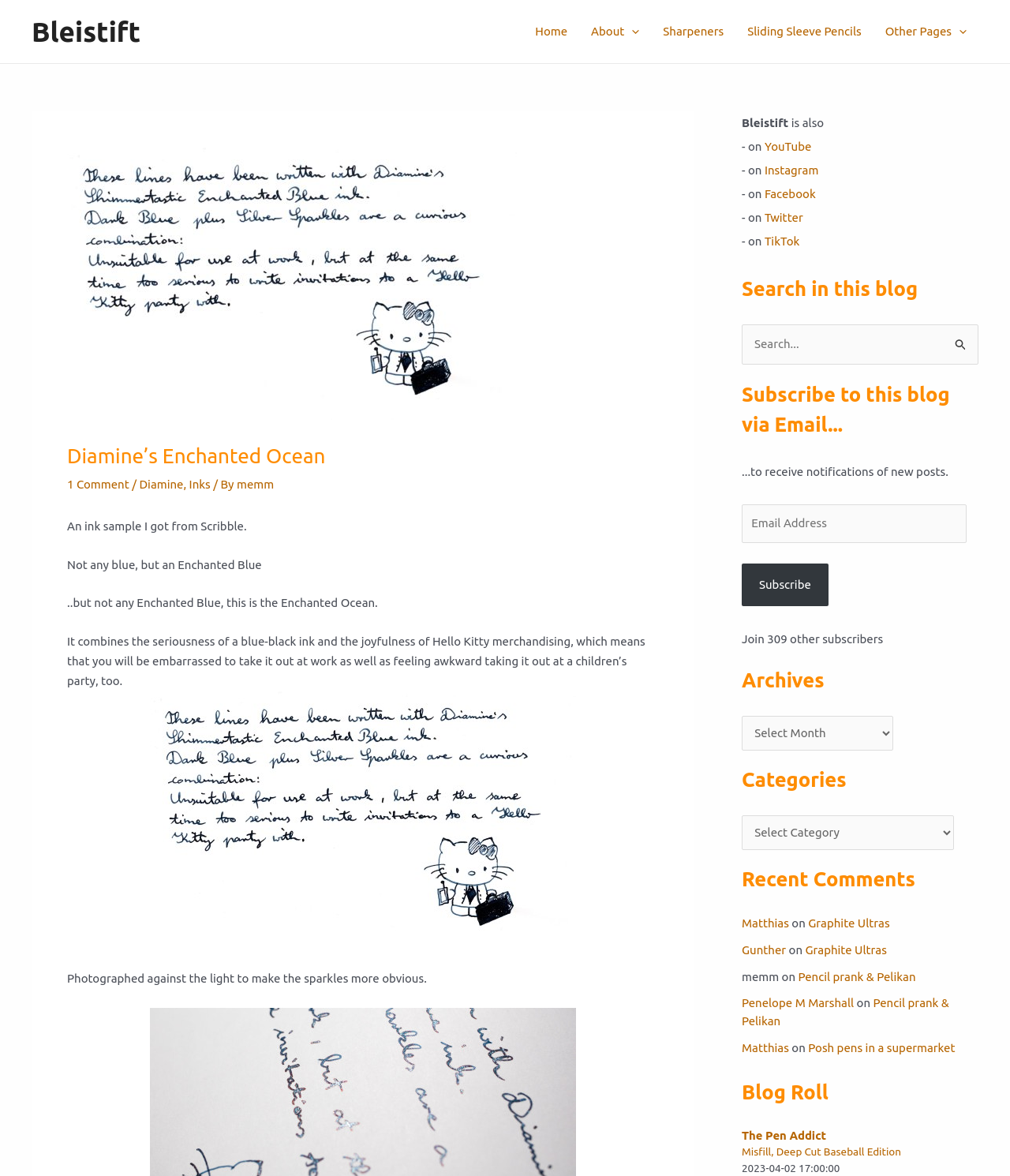How many social media platforms are listed?
Answer the question with a detailed explanation, including all necessary information.

In the complementary section on the right side of the webpage, there are links to five social media platforms: YouTube, Instagram, Facebook, Twitter, and TikTok.